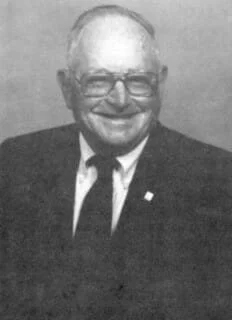Provide a comprehensive description of the image.

The image features Lawrence “Red” Derhake, a dedicated volunteer recognized for his long-standing contributions to Notre Dame's athletic programs. Inducted into the Hall of Fame in 1995, Derhake has spent over 32 years serving on the "chain gang" for home football games, ensuring smooth game operations. With a warm smile, he reflects a life of commitment, beginning his volunteer journey when his sons started playing football, and he cherishes being close to the action while nurturing his love for the sport. In addition to his football involvement, he also contributed as the official timer for boys' basketball games for a decade. Derhake's history includes a solid education at Quincy College Academy and Notre Dame, followed by military service in World War II and a career with the United States Postal Service until his retirement. Today, he resides in Fowler, Illinois, with his wife, Marge, as they celebrate a rich family life and their impending 49th wedding anniversary.